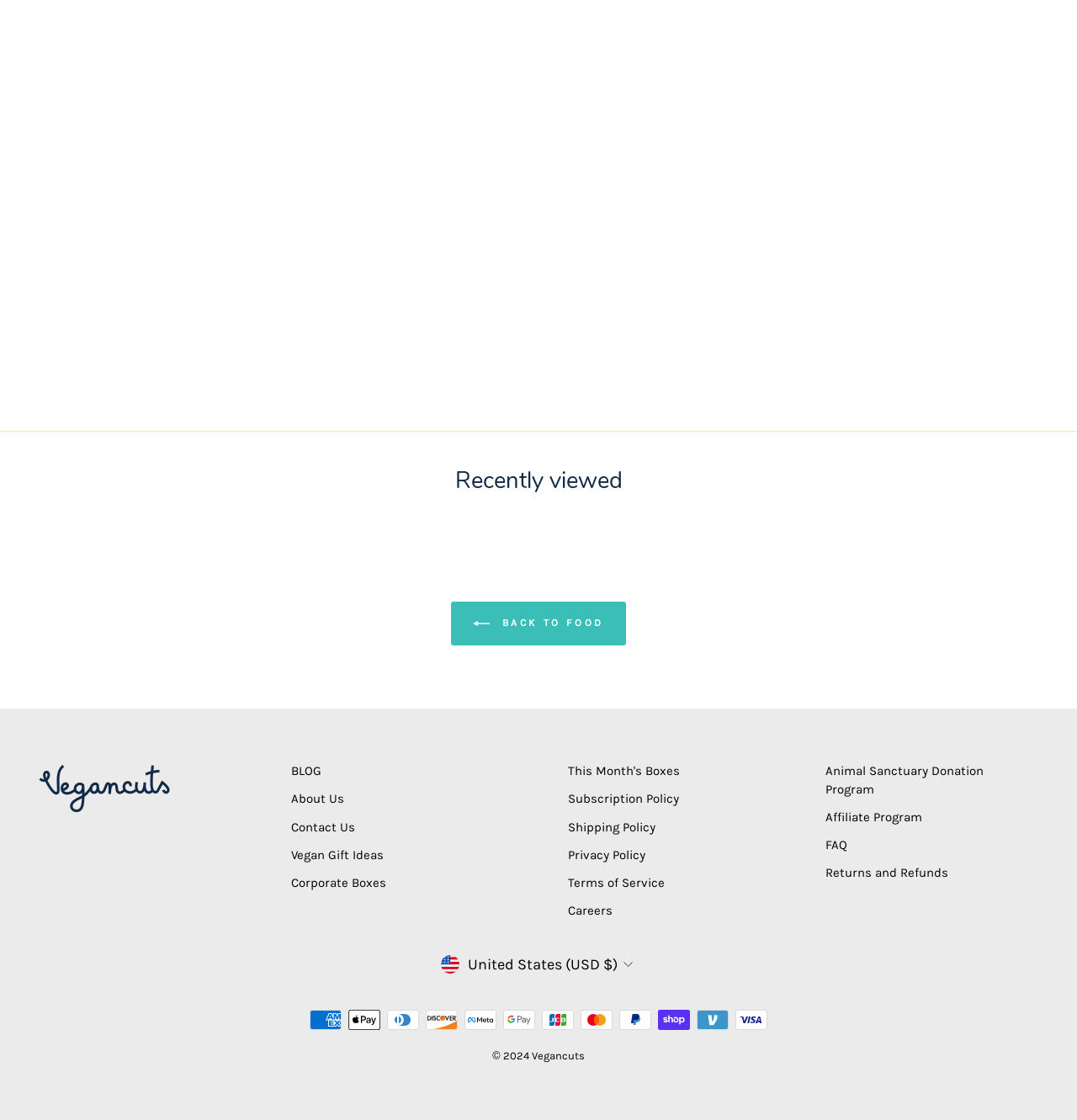Please specify the bounding box coordinates for the clickable region that will help you carry out the instruction: "View recently viewed items".

[0.031, 0.419, 0.969, 0.44]